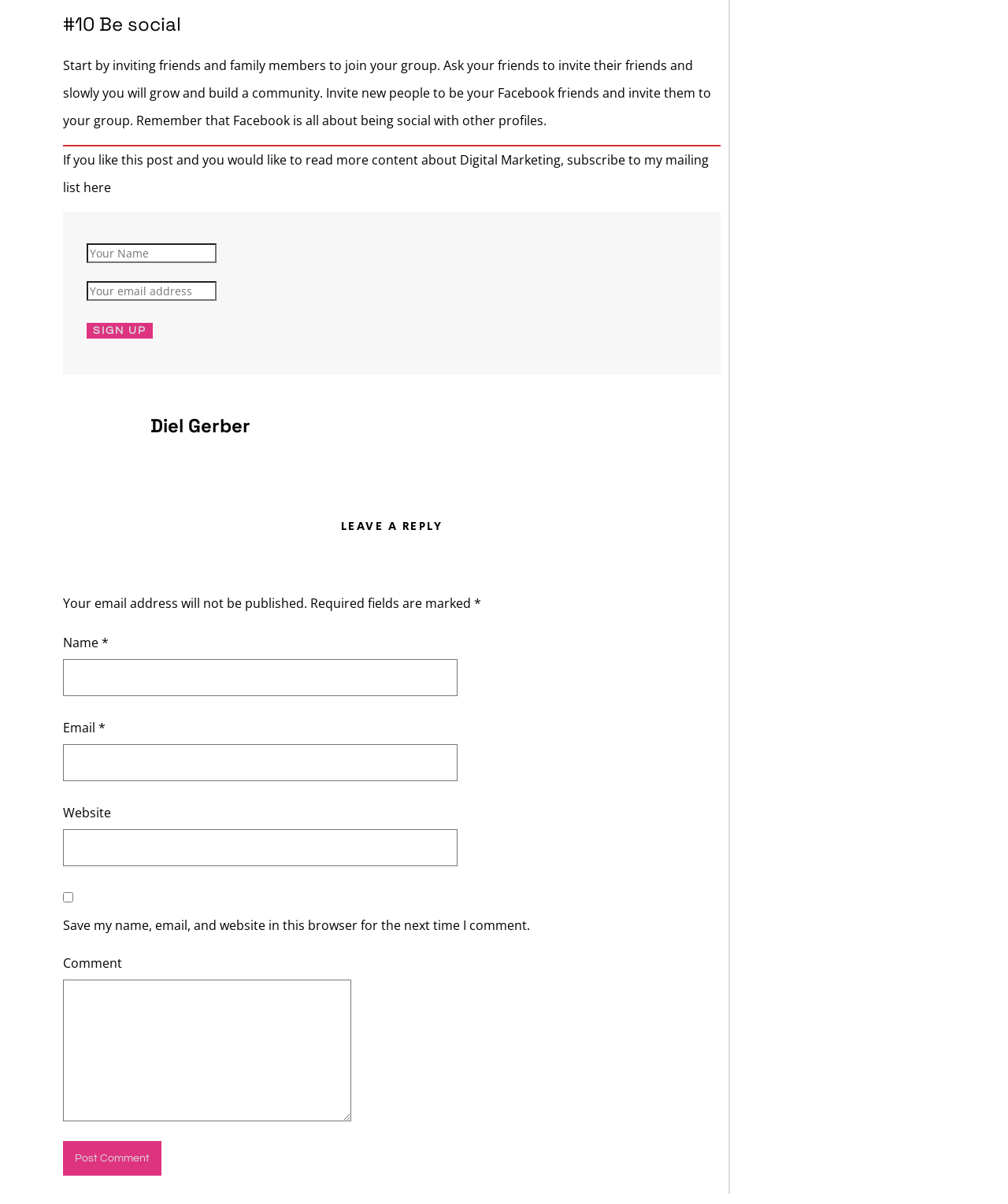What is the minimum number of fields required to be filled to post a comment?
By examining the image, provide a one-word or phrase answer.

3